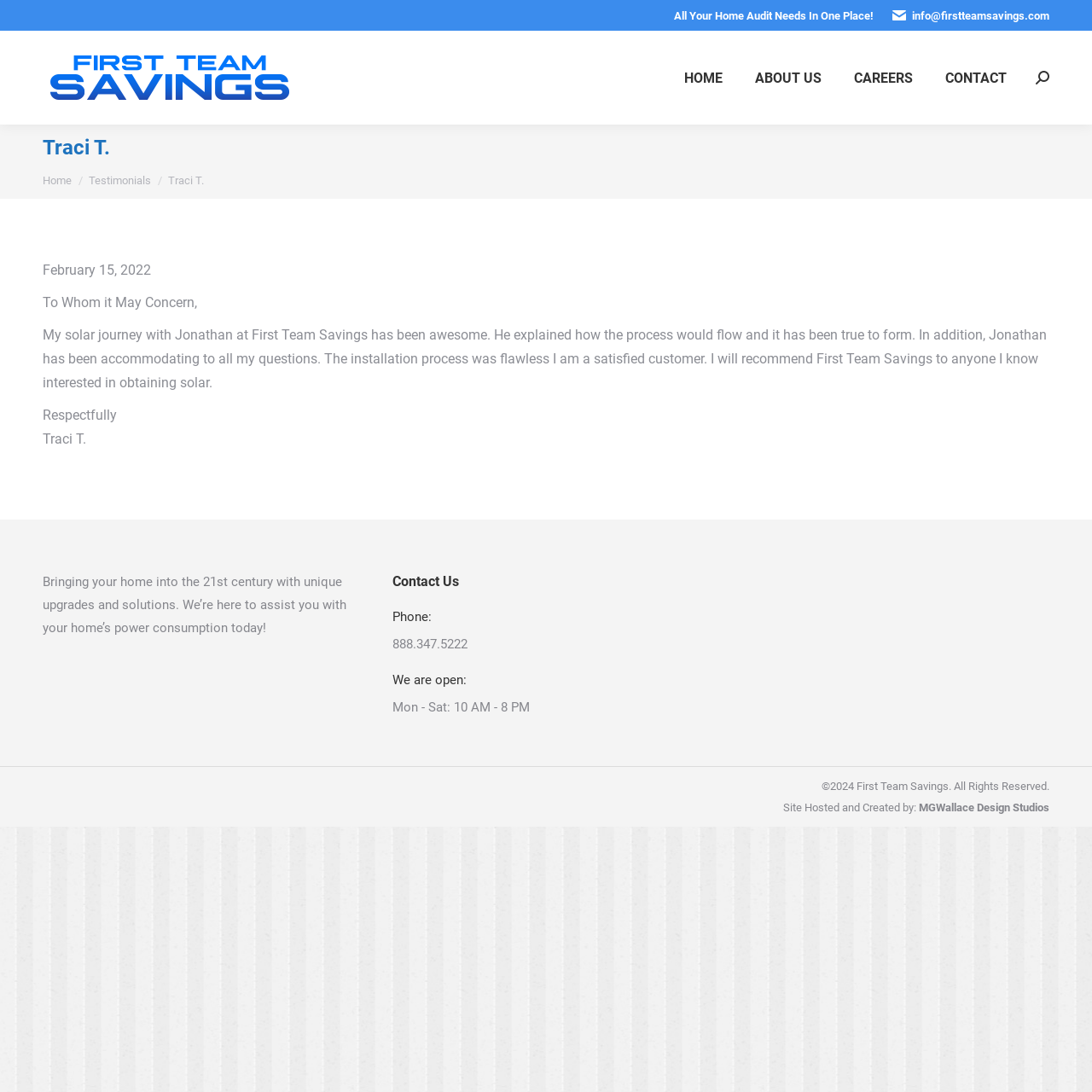Could you indicate the bounding box coordinates of the region to click in order to complete this instruction: "Go to the 'ABOUT US' page".

[0.68, 0.057, 0.763, 0.085]